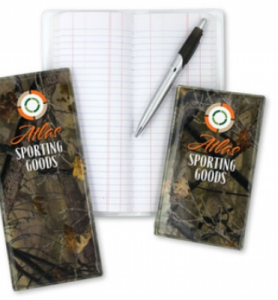What is the purpose of the notepad?
Offer a detailed and exhaustive answer to the question.

The caption suggests that the notepad is intended for writing down notes, scores, or observations during outdoor excursions, implying that it is a tool for recording information or data.